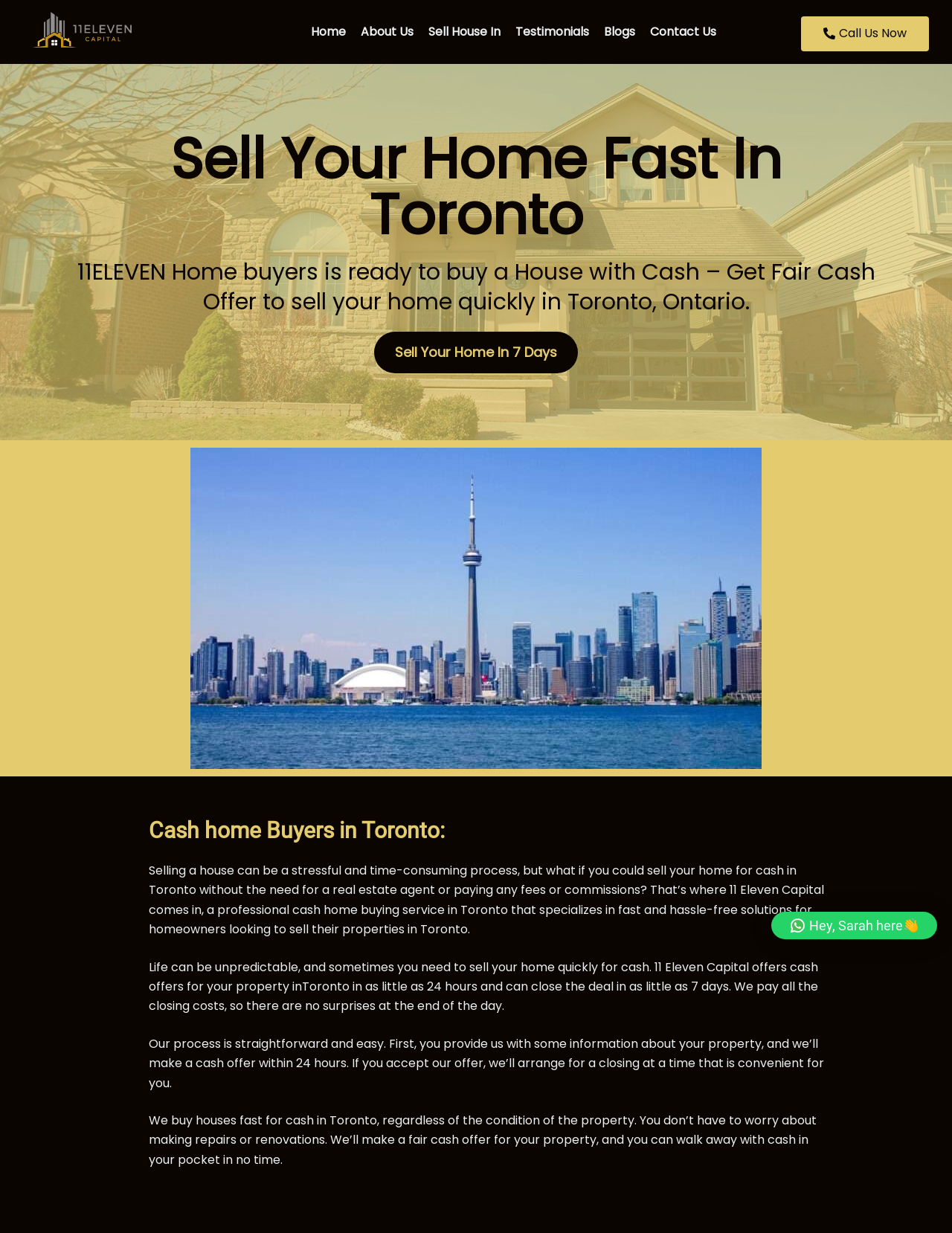How long does it take to close a deal?
Please give a detailed and elaborate answer to the question.

I found this information by reading the StaticText element that says 'Life can be unpredictable, and sometimes you need to sell your home quickly for cash. 11 Eleven Capital offers cash offers for your property in Toronto in as little as 24 hours and can close the deal in as little as 7 days.' This implies that the company can close a deal in 7 days.